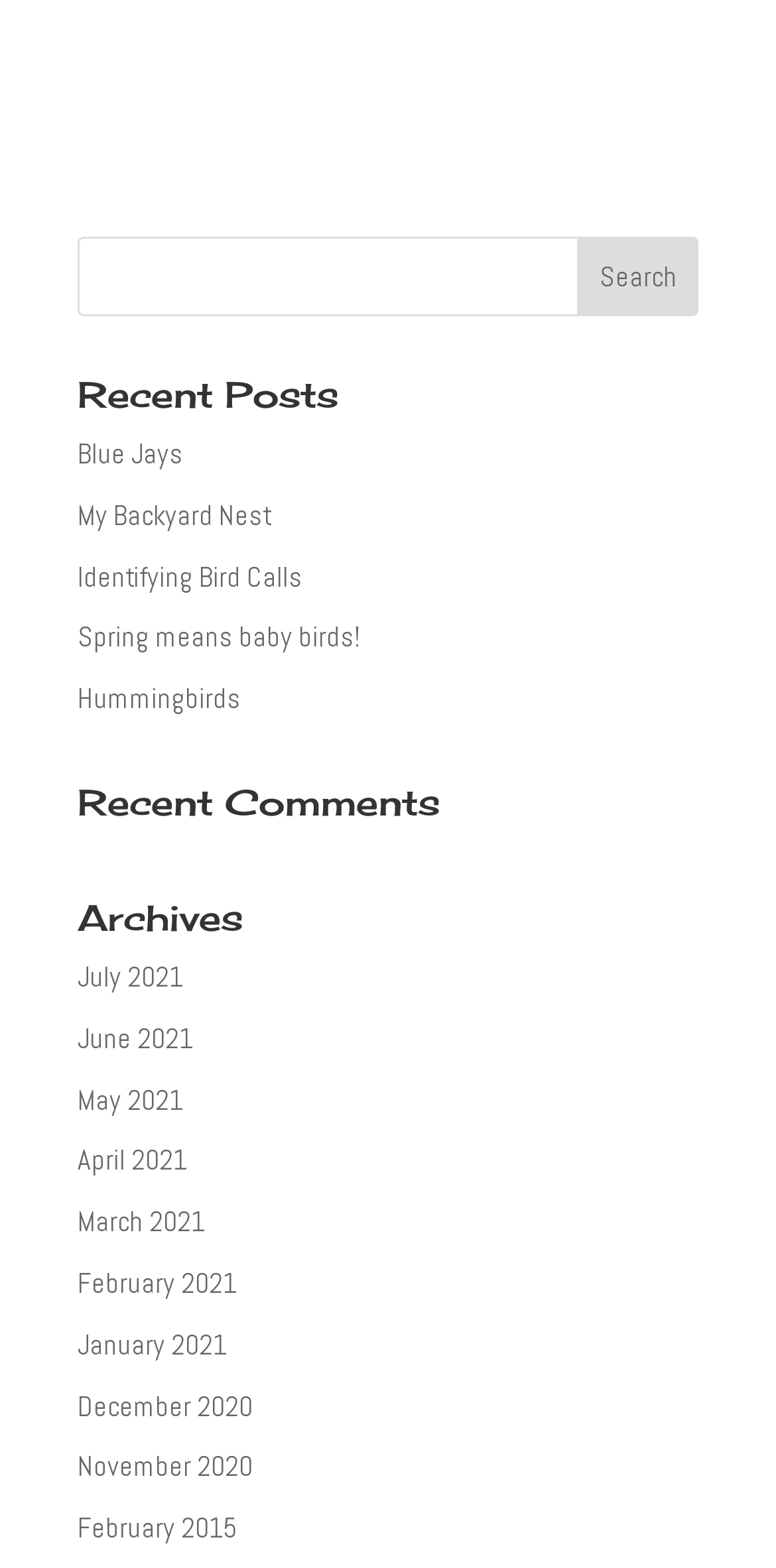Please provide the bounding box coordinates for the element that needs to be clicked to perform the instruction: "search for something". The coordinates must consist of four float numbers between 0 and 1, formatted as [left, top, right, bottom].

[0.1, 0.151, 0.9, 0.202]